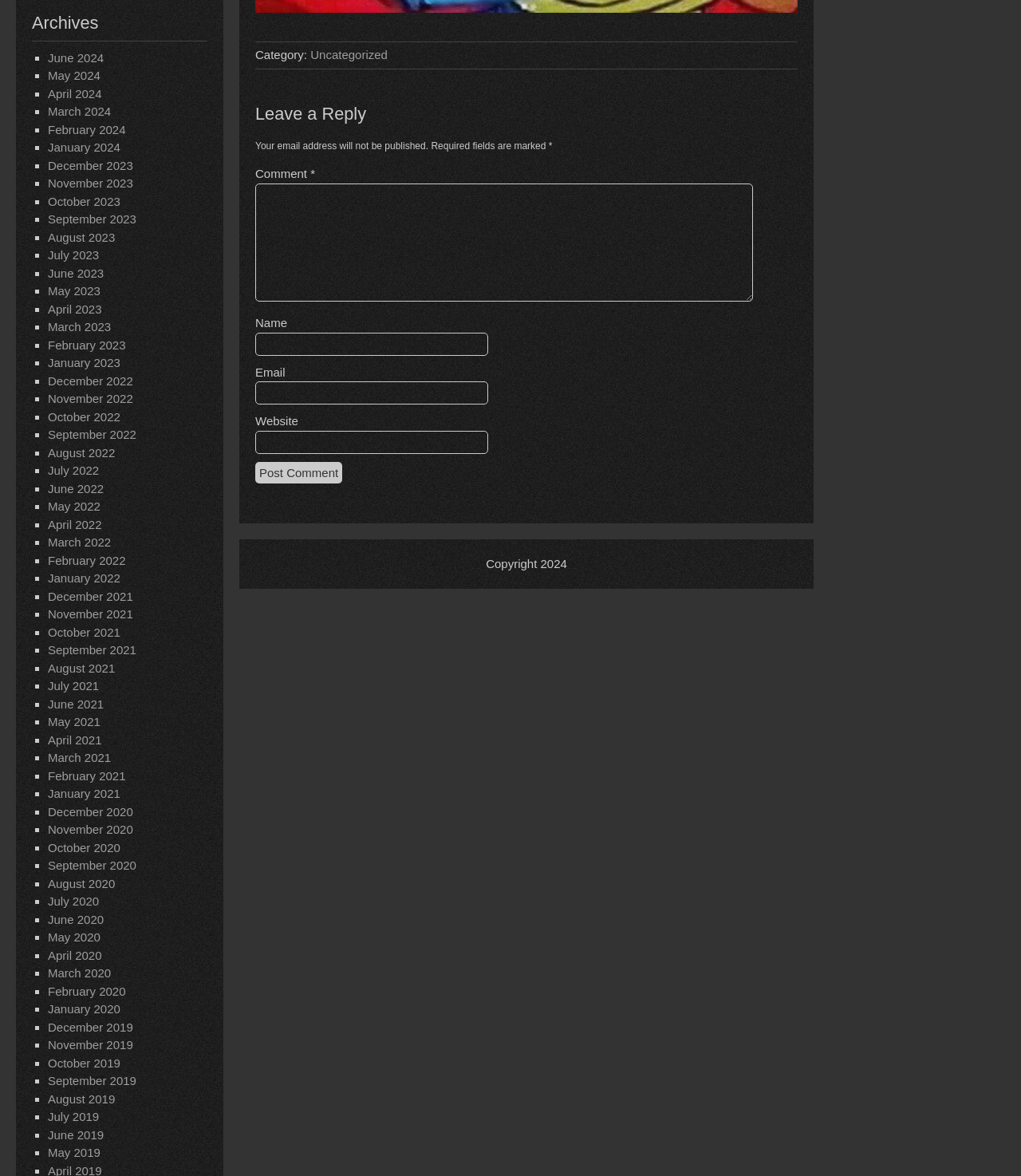Please identify the coordinates of the bounding box for the clickable region that will accomplish this instruction: "Search for a story".

None